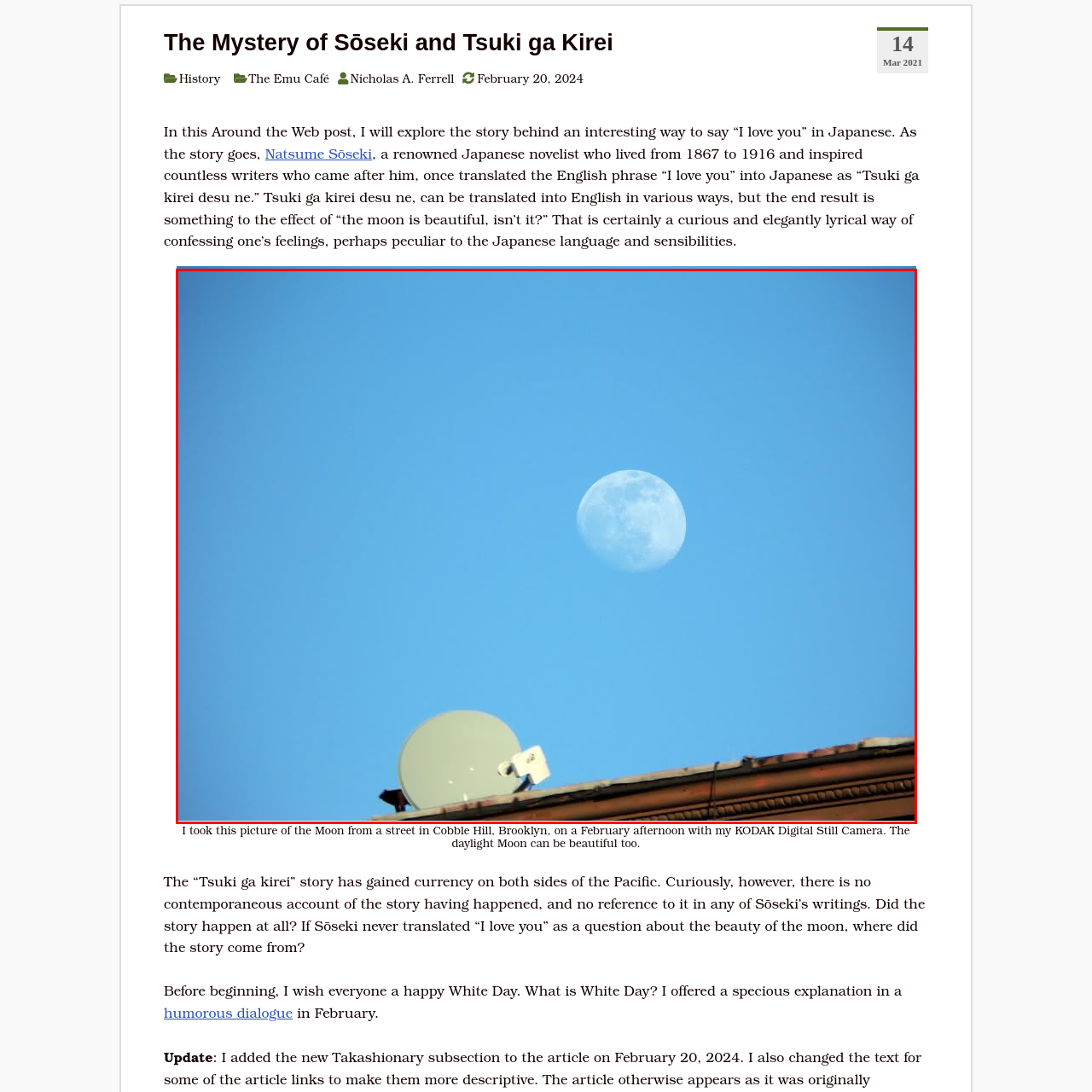Look at the image within the red outline, What is the location of the scene in the photo? Answer with one word or phrase.

Cobble Hill, Brooklyn